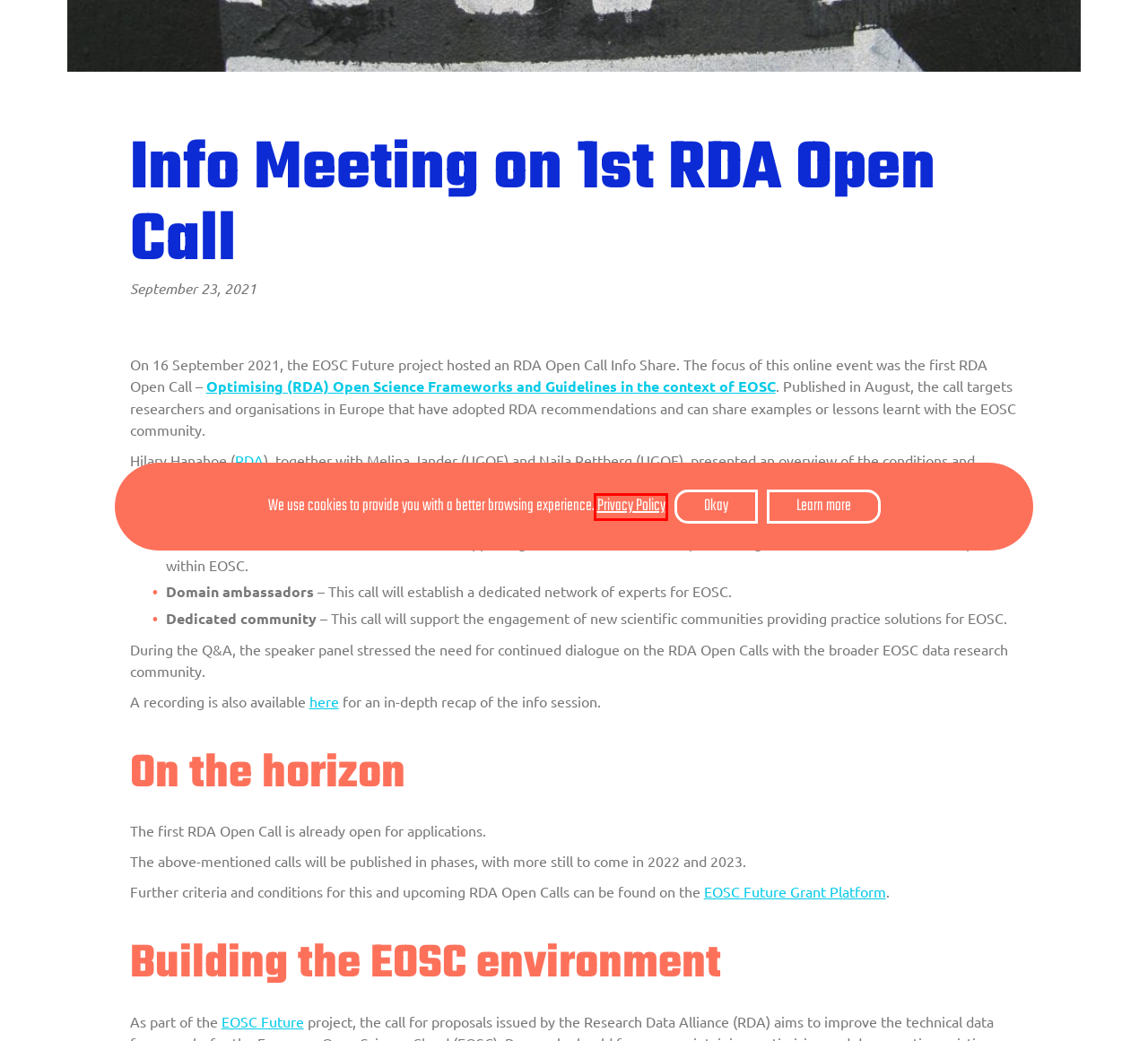Evaluate the webpage screenshot and identify the element within the red bounding box. Select the webpage description that best fits the new webpage after clicking the highlighted element. Here are the candidates:
A. EOSC Future Library - EOSC Future
B. EOSC Future Events - EOSC Future
C. EOSC Future News - EOSC Future
D. EOSC Future About EOSC Future - EOSC Future
E. EOSC Future Data in Action - EOSC Future
F. EOSC Future Results - EOSC Future
G. EOSC Future Contact - EOSC Future
H. EOSC Future Privacy Policy - EOSC Future

H